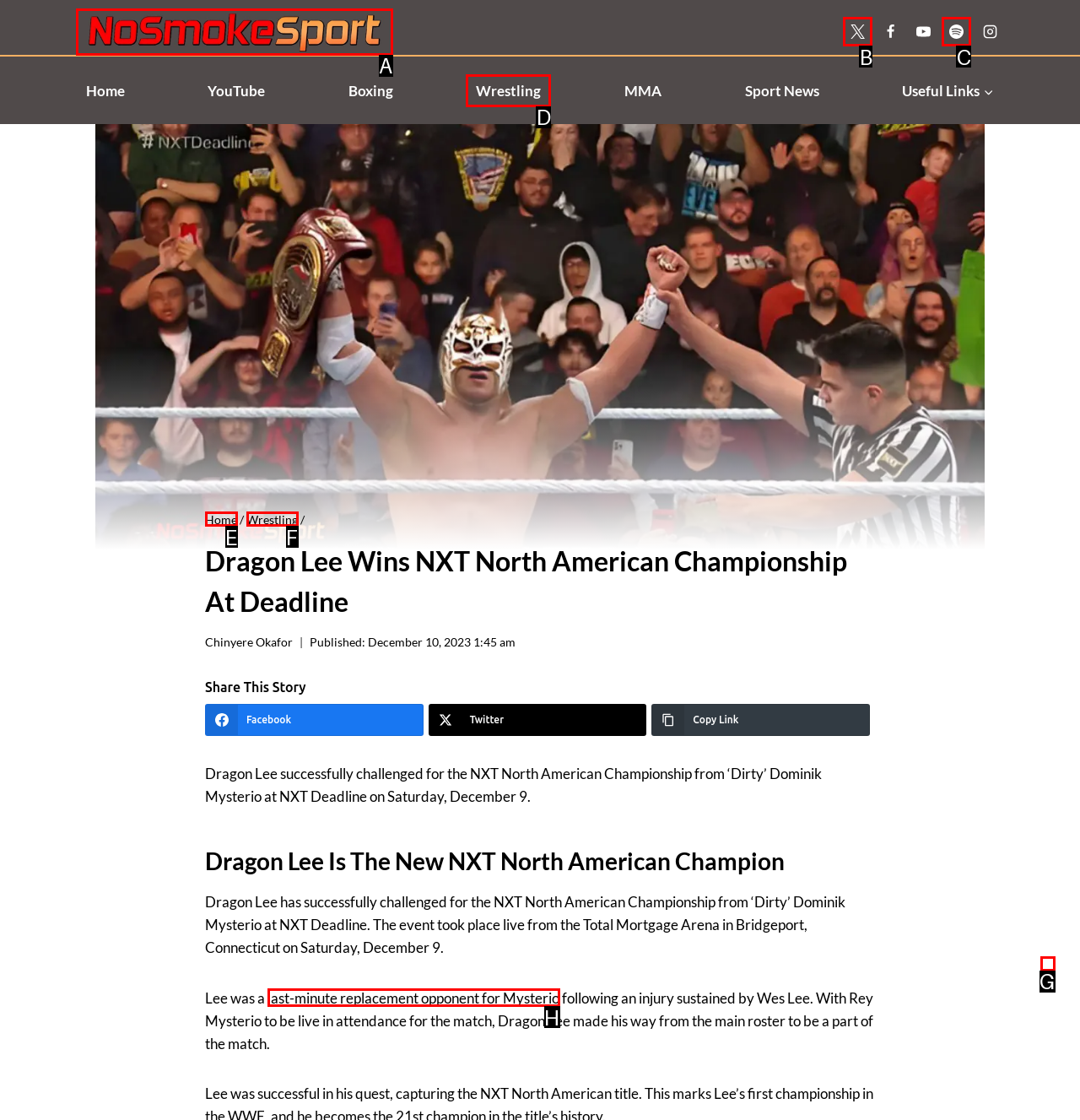Determine the letter of the UI element I should click on to complete the task: Read more about Wrestling from the provided choices in the screenshot.

D